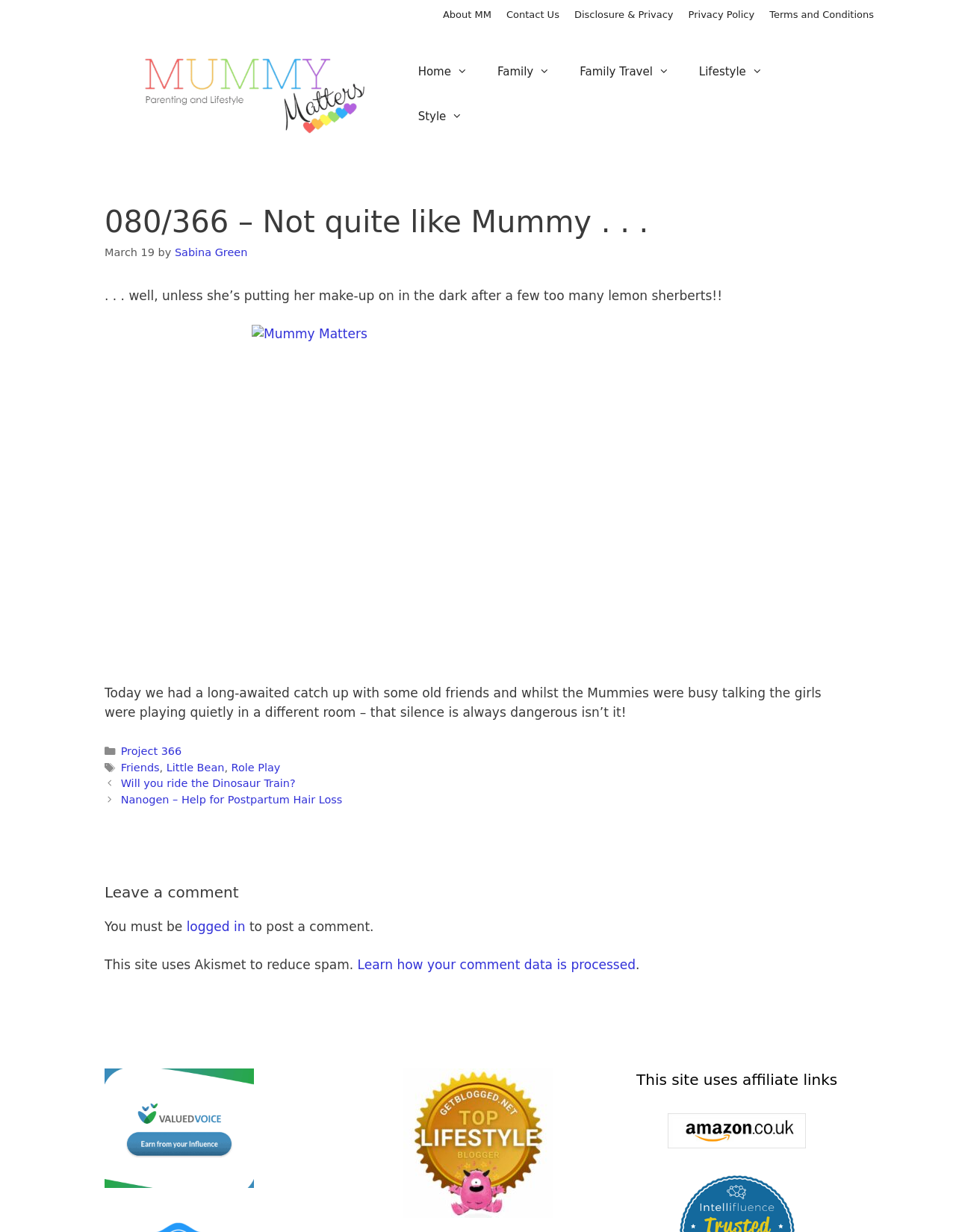What is the category of the post?
Please respond to the question with a detailed and thorough explanation.

I determined the category by looking at the link 'Project 366' in the footer section, which is labeled as 'Categories'.